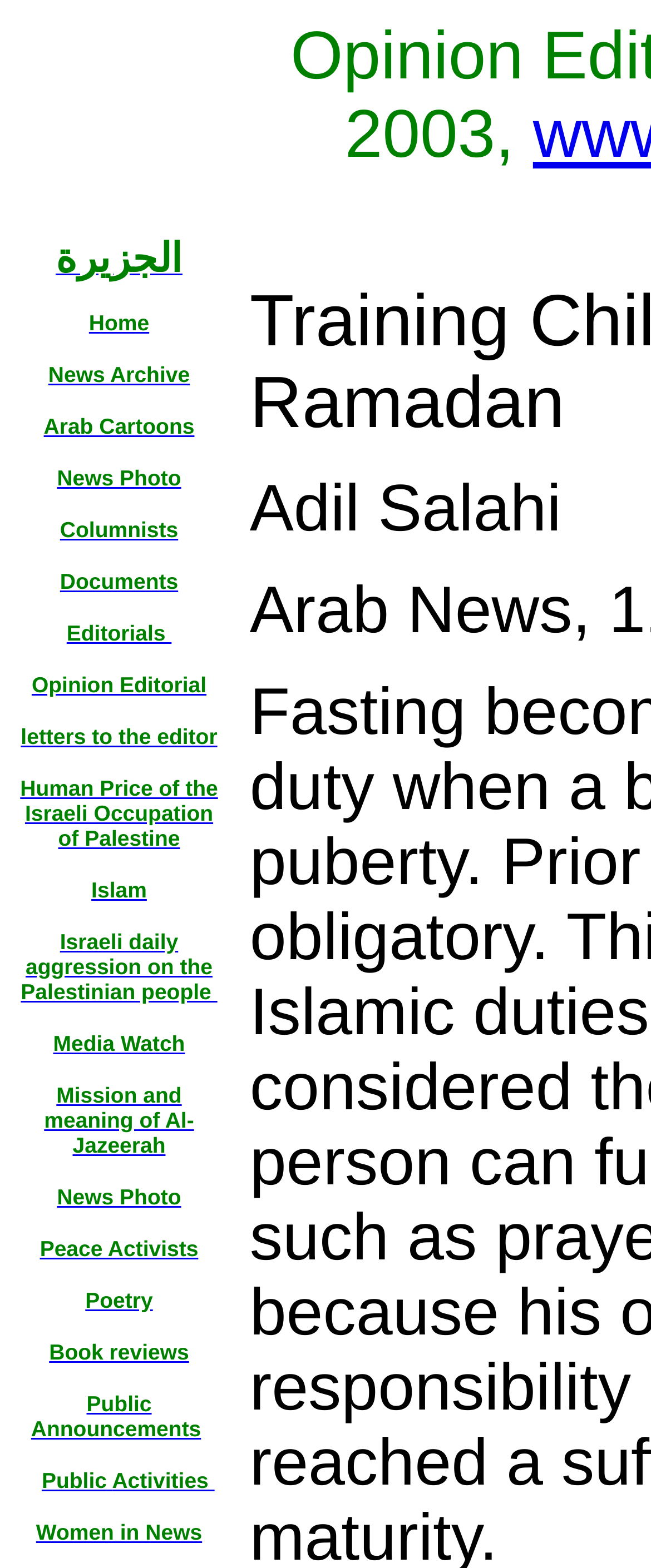Please provide a one-word or phrase answer to the question: 
What is the category of the link 'Human Price of the Israeli Occupation of Palestine'?

News